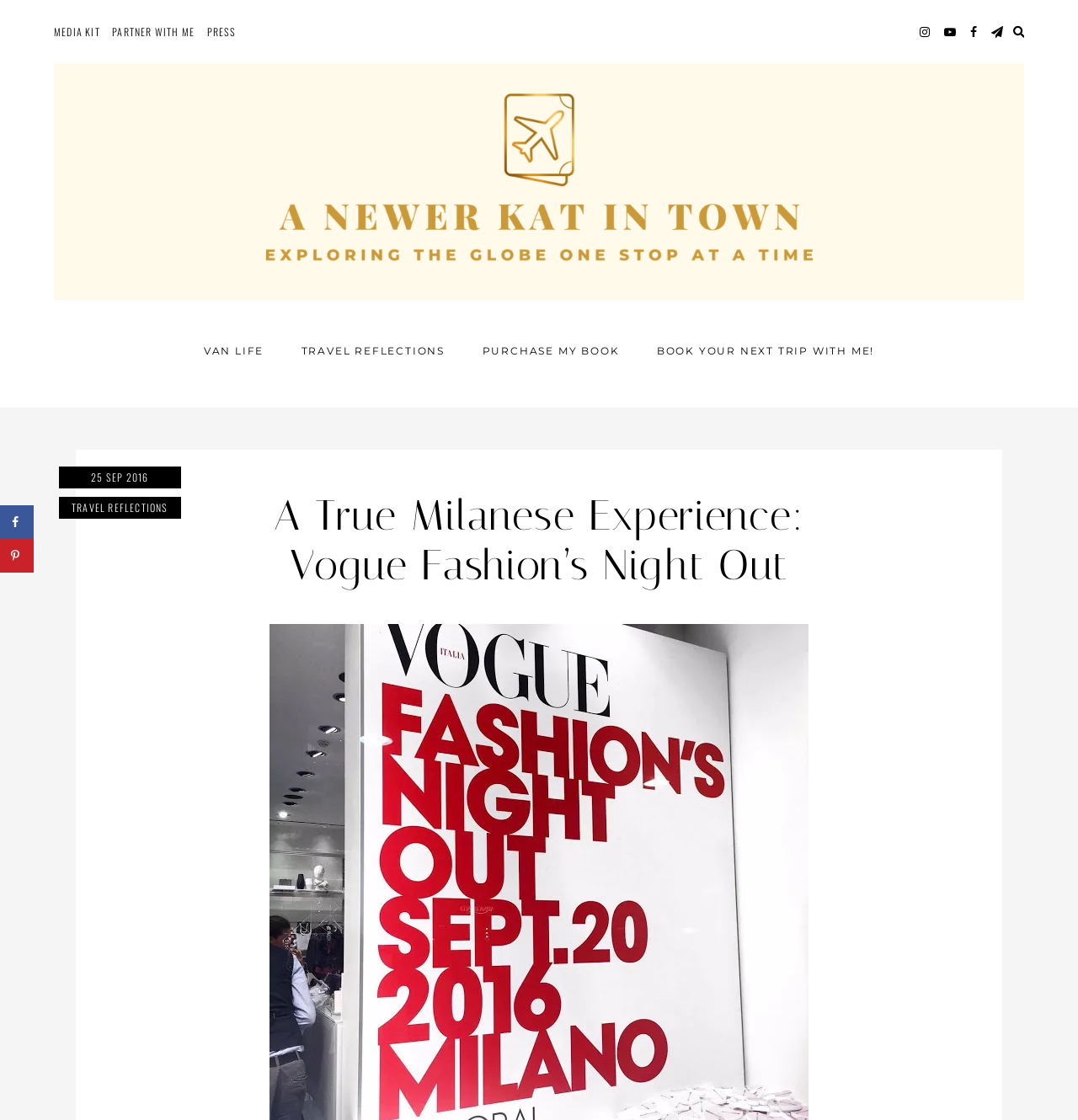Can you look at the image and give a comprehensive answer to the question:
What is the blogger's current location?

Based on the webpage content, the blogger is currently in Milan, as mentioned in the title 'A True Milanese Experience: Vogue Fashion’s Night Out'.